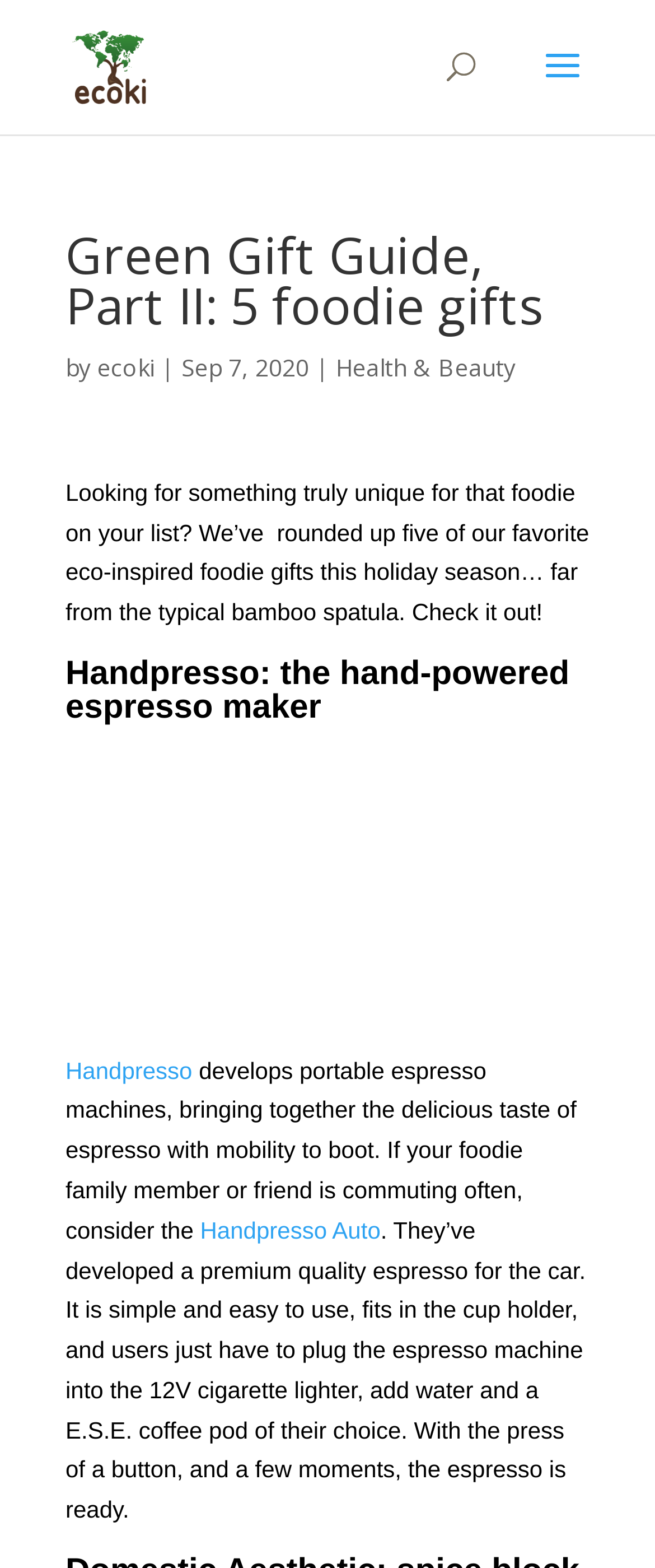Give a complete and precise description of the webpage's appearance.

The webpage is about a green gift guide, specifically focusing on foodie gifts. At the top, there is a logo of "Ecoki" with a link to the website, accompanied by a small image of the logo. Below the logo, there is a search bar that spans almost the entire width of the page.

The main content of the page starts with a heading that reads "Green Gift Guide, Part II: 5 foodie gifts" followed by the author's name "ecoki" and the date "Sep 7, 2020". There is also a link to the category "Health & Beauty" on the same line.

The first paragraph of the article is a brief introduction to the gift guide, explaining that it features unique eco-inspired foodie gifts. Below the introduction, there is a heading that reads "Handpresso: the hand-powered espresso maker" accompanied by a large image of the product. The image takes up most of the width of the page and is positioned slightly above the center of the page.

Under the image, there is a link to "Handpresso" and a description of the product, which is a portable espresso machine that brings together the taste of espresso with mobility. There is also a link to "Handpresso Auto", which is a premium quality espresso machine designed for use in cars. The description of the product explains how it is easy to use and can be plugged into the 12V cigarette lighter.